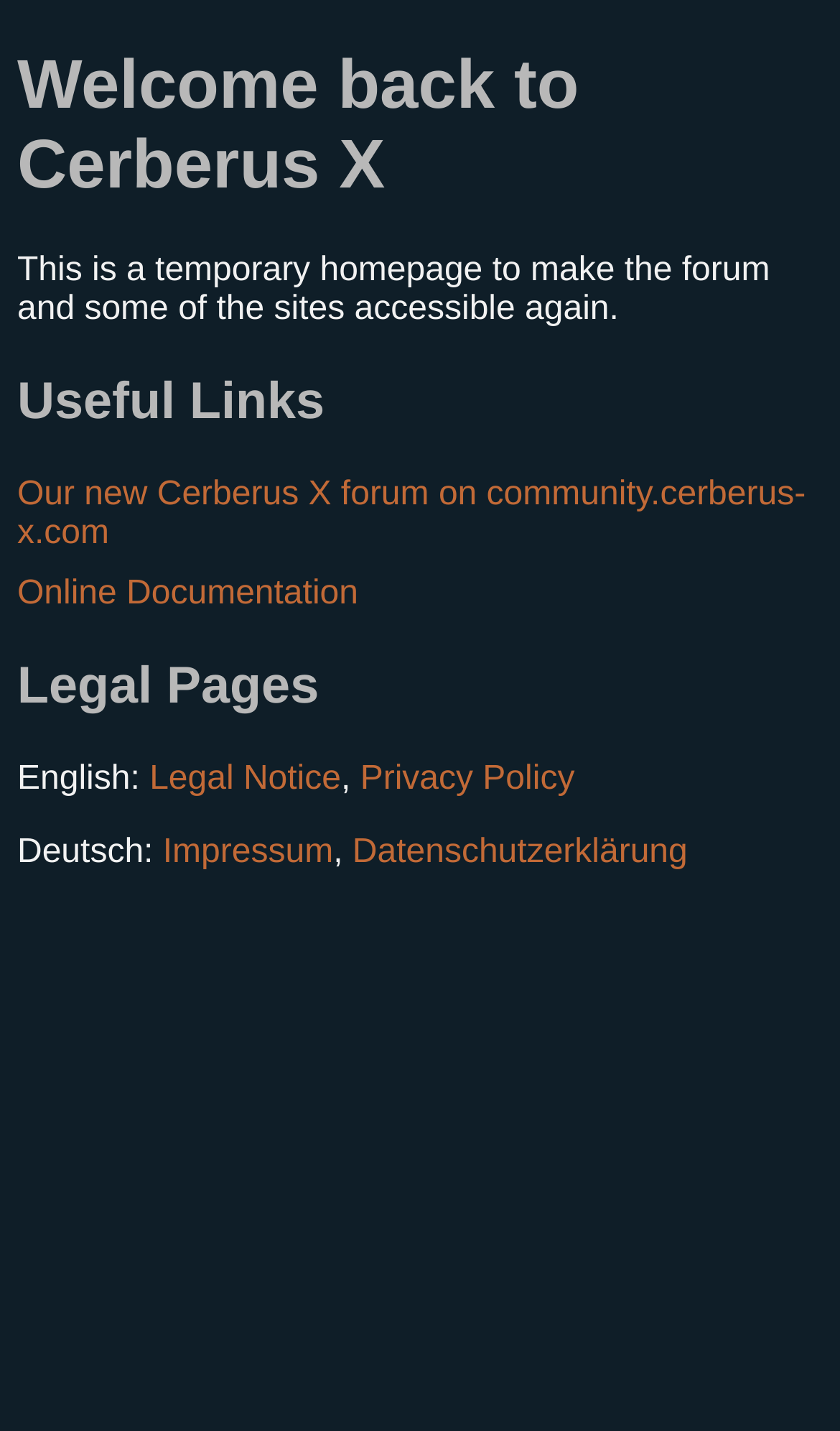Provide the bounding box coordinates of the HTML element this sentence describes: "Legal Notice". The bounding box coordinates consist of four float numbers between 0 and 1, i.e., [left, top, right, bottom].

[0.178, 0.531, 0.406, 0.556]